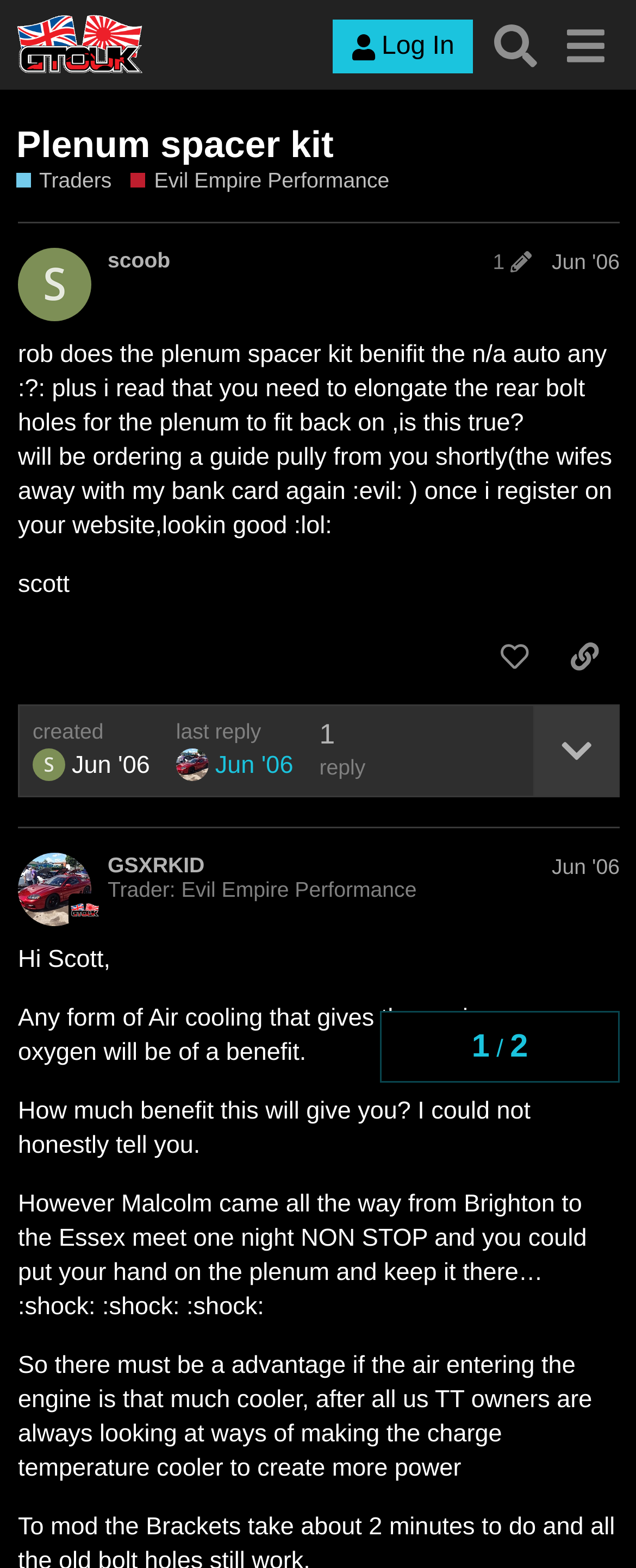Generate the text of the webpage's primary heading.

Plenum spacer kit